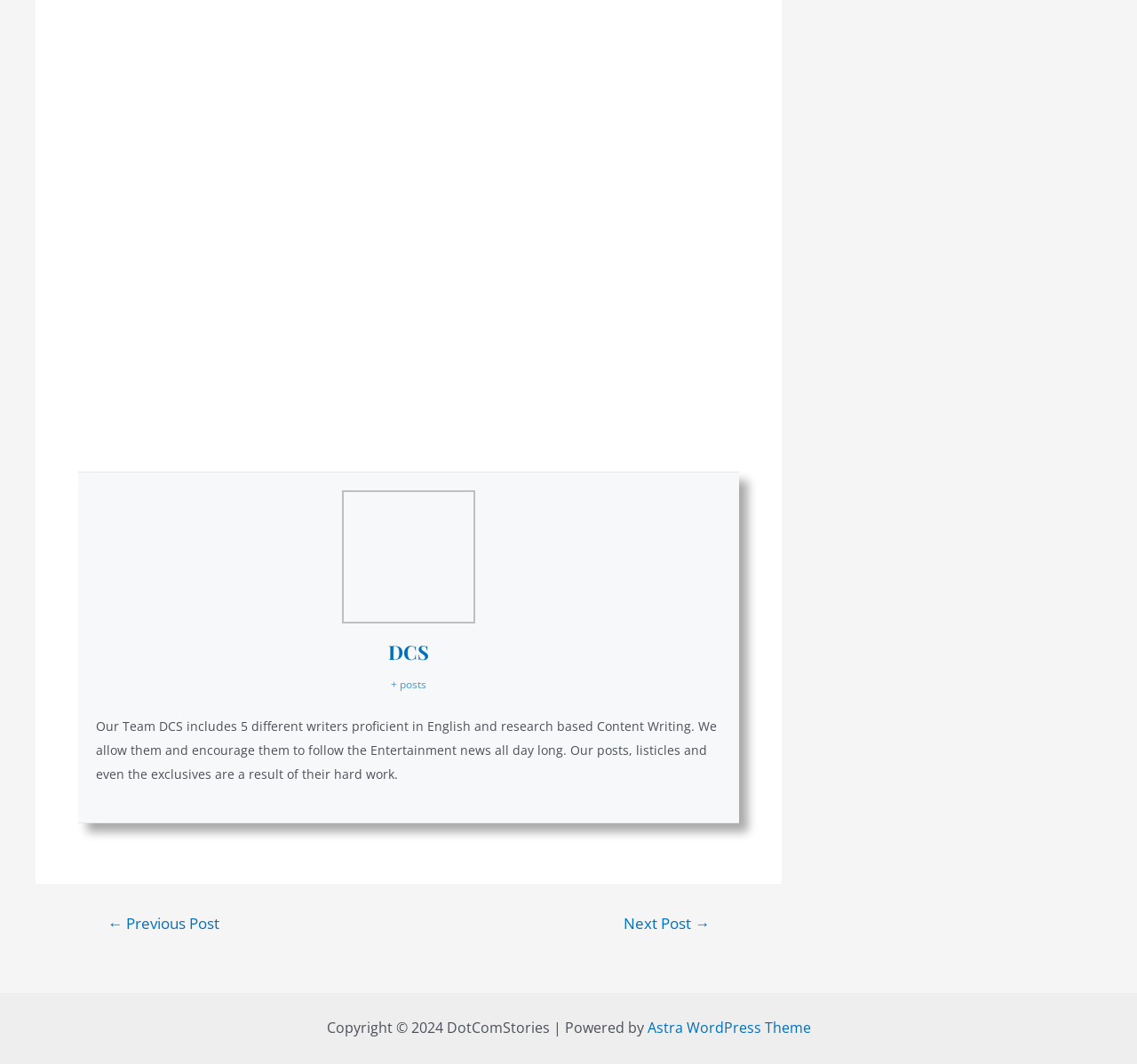Using the format (top-left x, top-left y, bottom-right x, bottom-right y), provide the bounding box coordinates for the described UI element. All values should be floating point numbers between 0 and 1: DCS

[0.341, 0.6, 0.377, 0.625]